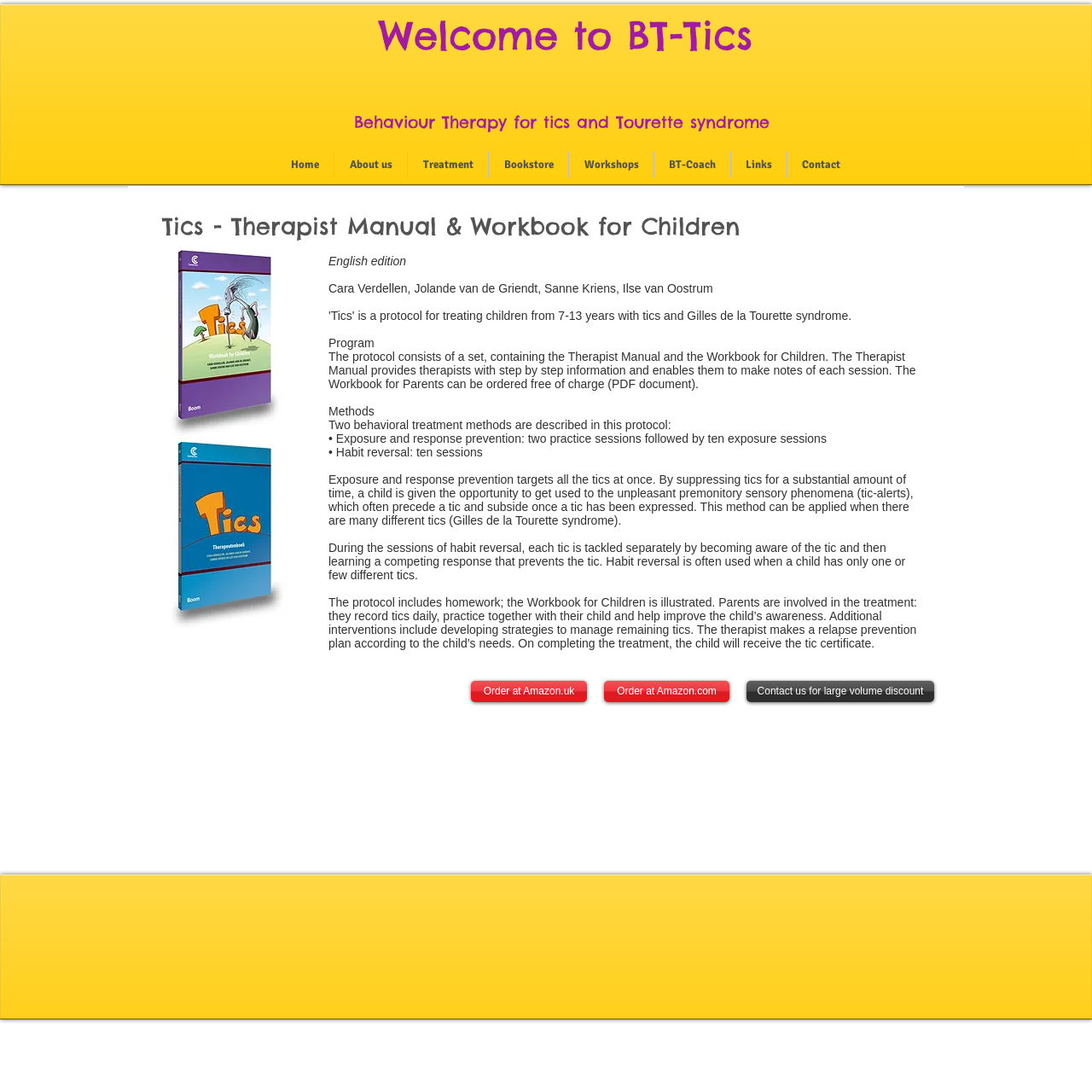Locate the bounding box coordinates of the element I should click to achieve the following instruction: "Click on the 'Order at Amazon.com' link".

[0.553, 0.623, 0.668, 0.643]